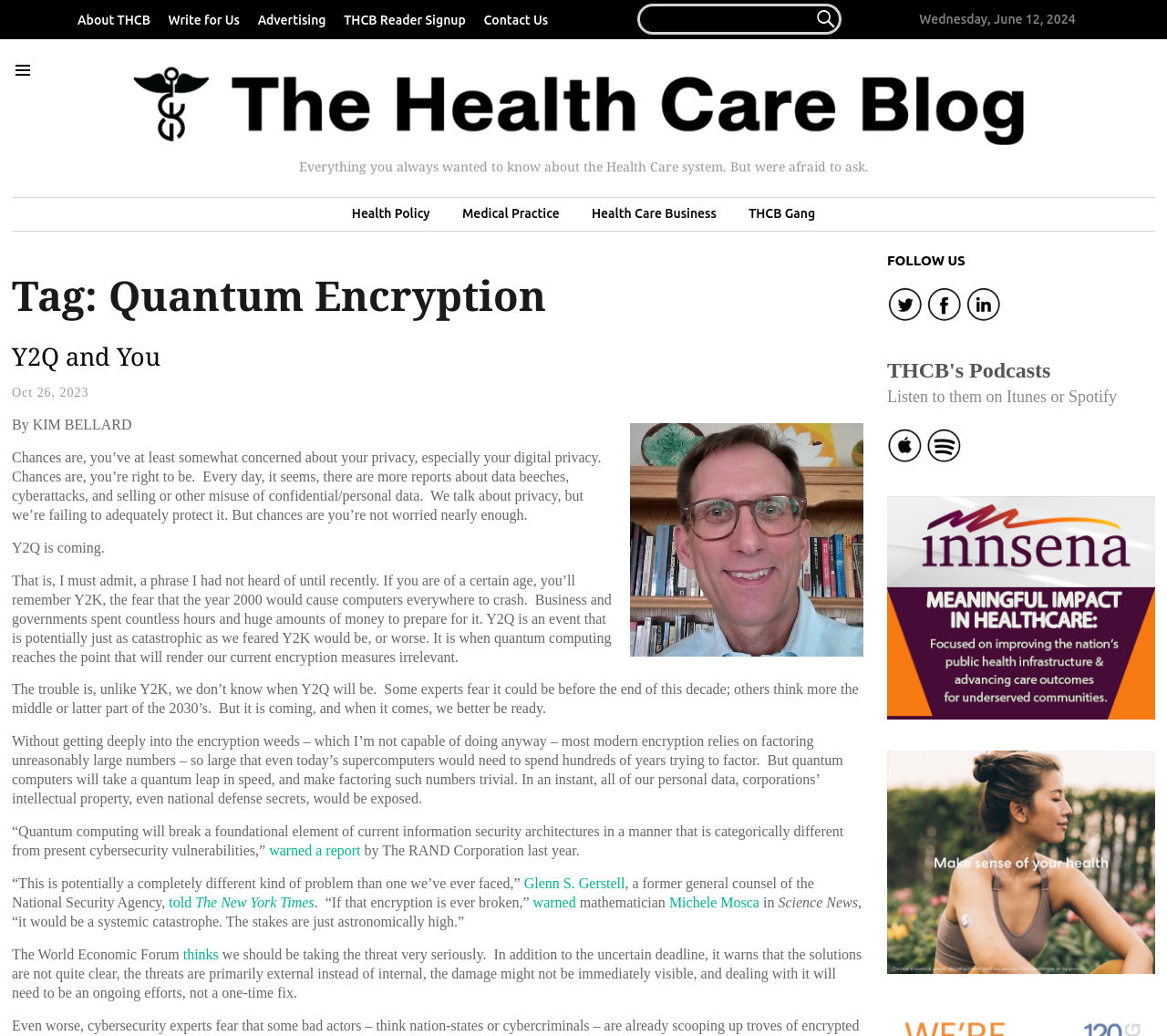Predict the bounding box of the UI element based on the description: "Write for Us". The coordinates should be four float numbers between 0 and 1, formatted as [left, top, right, bottom].

[0.138, 0.012, 0.212, 0.026]